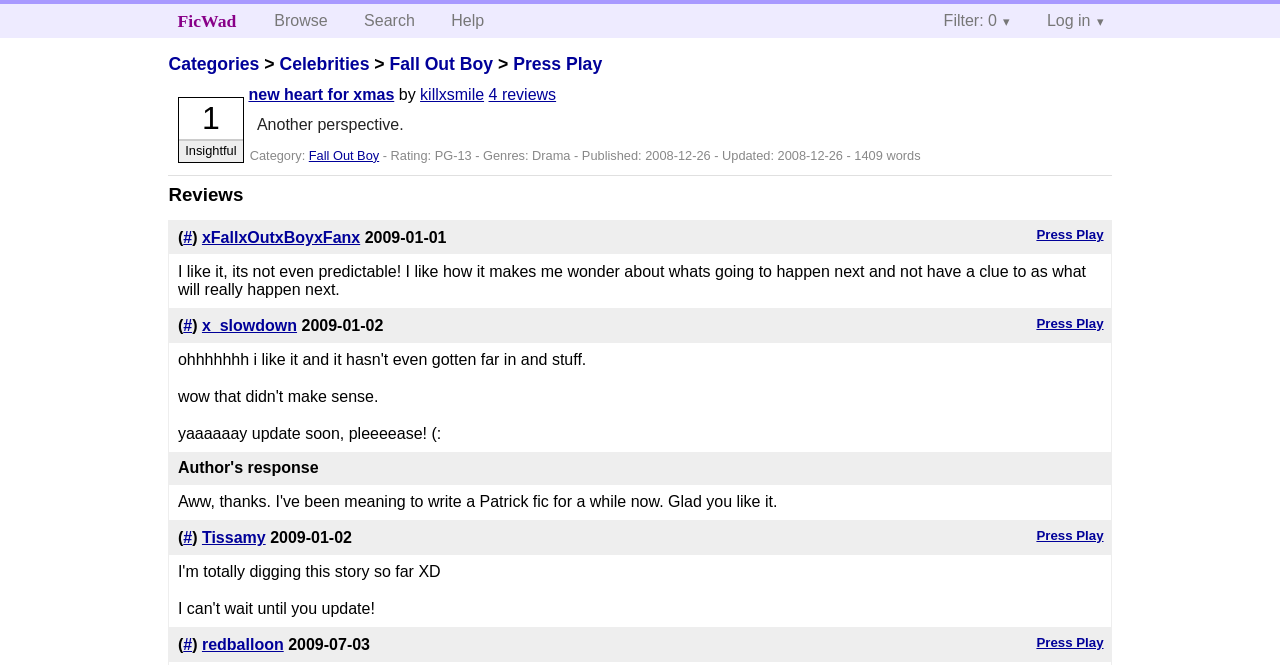Determine the coordinates of the bounding box for the clickable area needed to execute this instruction: "Log in to the system".

None